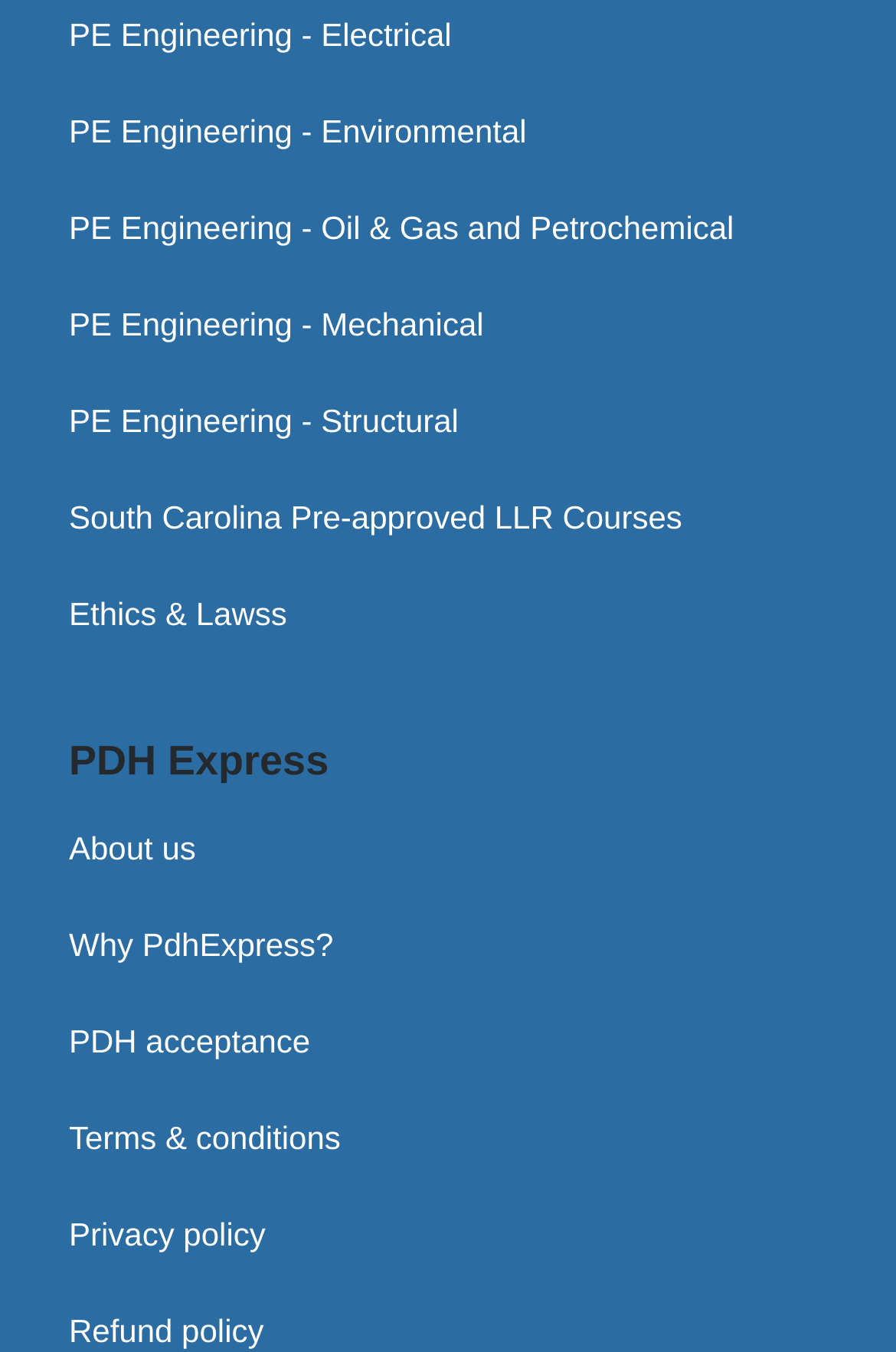What is the 'Ethics & Laws' link related to?
Identify the answer in the screenshot and reply with a single word or phrase.

Ethics and laws for engineers